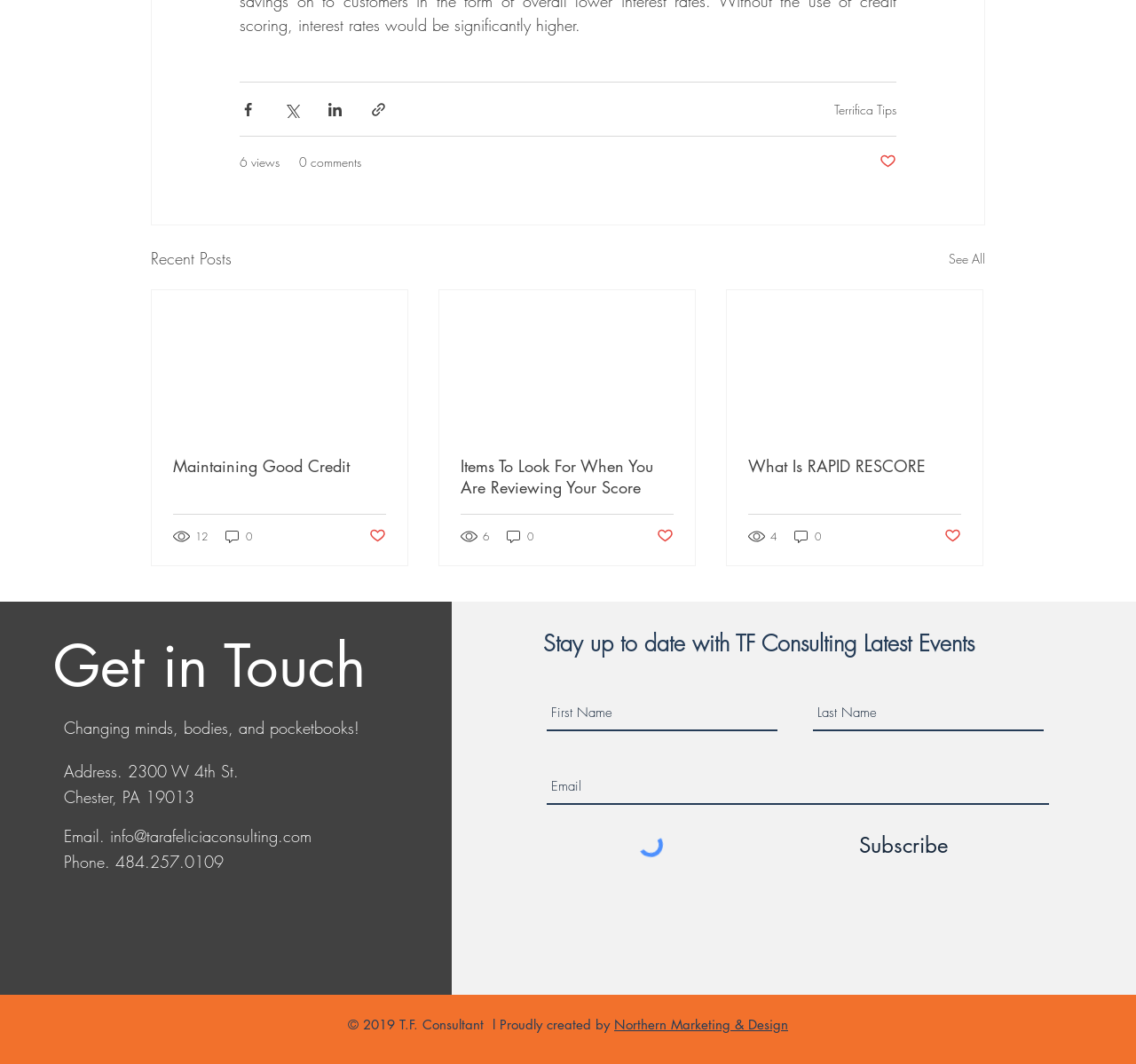Specify the bounding box coordinates of the element's region that should be clicked to achieve the following instruction: "Share via Facebook". The bounding box coordinates consist of four float numbers between 0 and 1, in the format [left, top, right, bottom].

[0.211, 0.095, 0.226, 0.111]